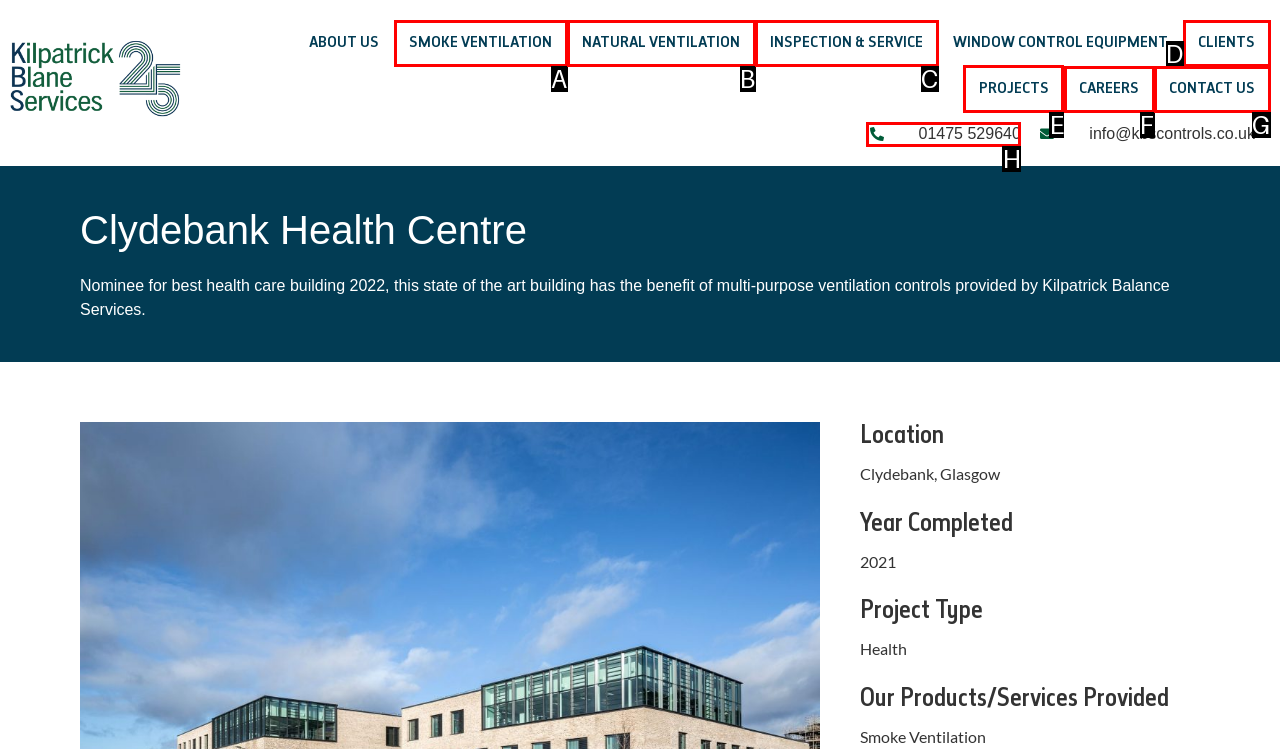Decide which letter you need to select to fulfill the task: View PROJECTS
Answer with the letter that matches the correct option directly.

E